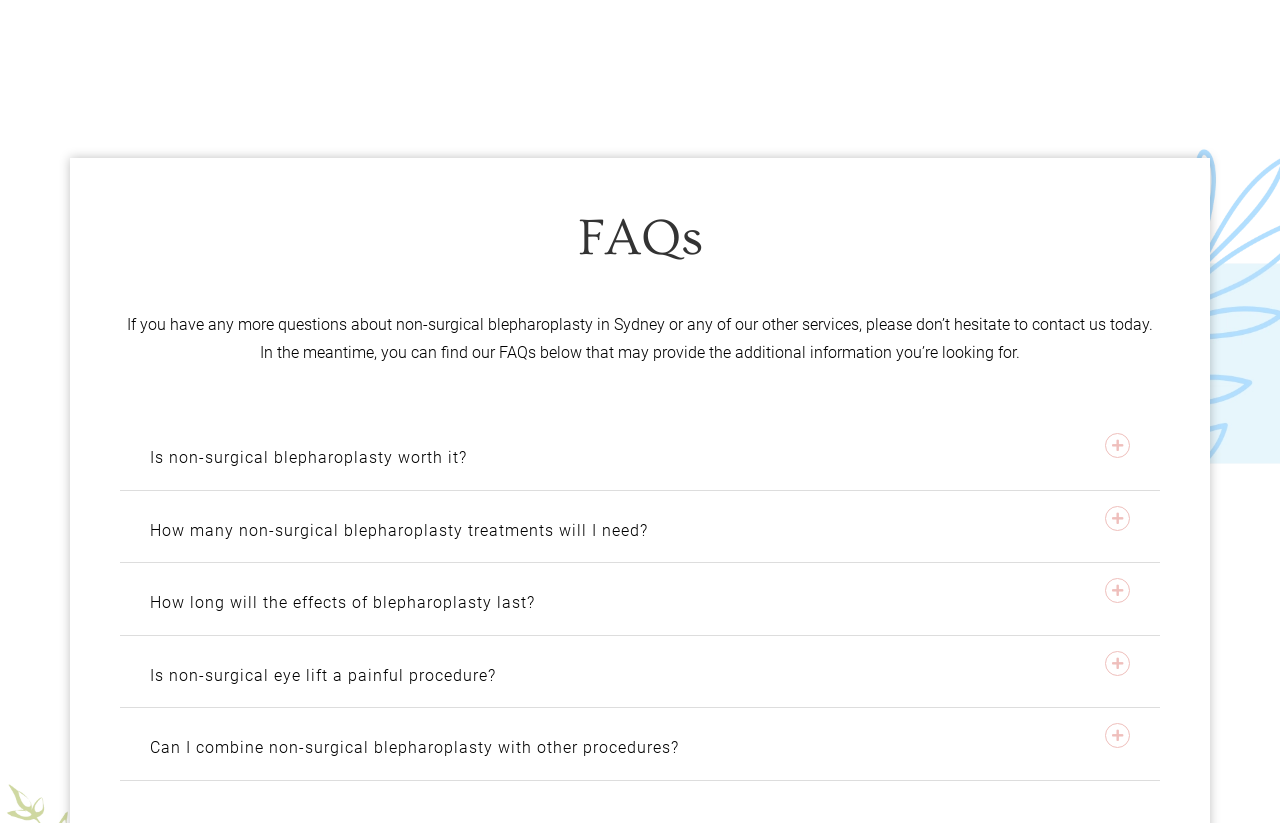Find the bounding box coordinates of the clickable area required to complete the following action: "Click the 'How many non-surgical blepharoplasty treatments will I need?' button".

[0.094, 0.596, 0.906, 0.684]